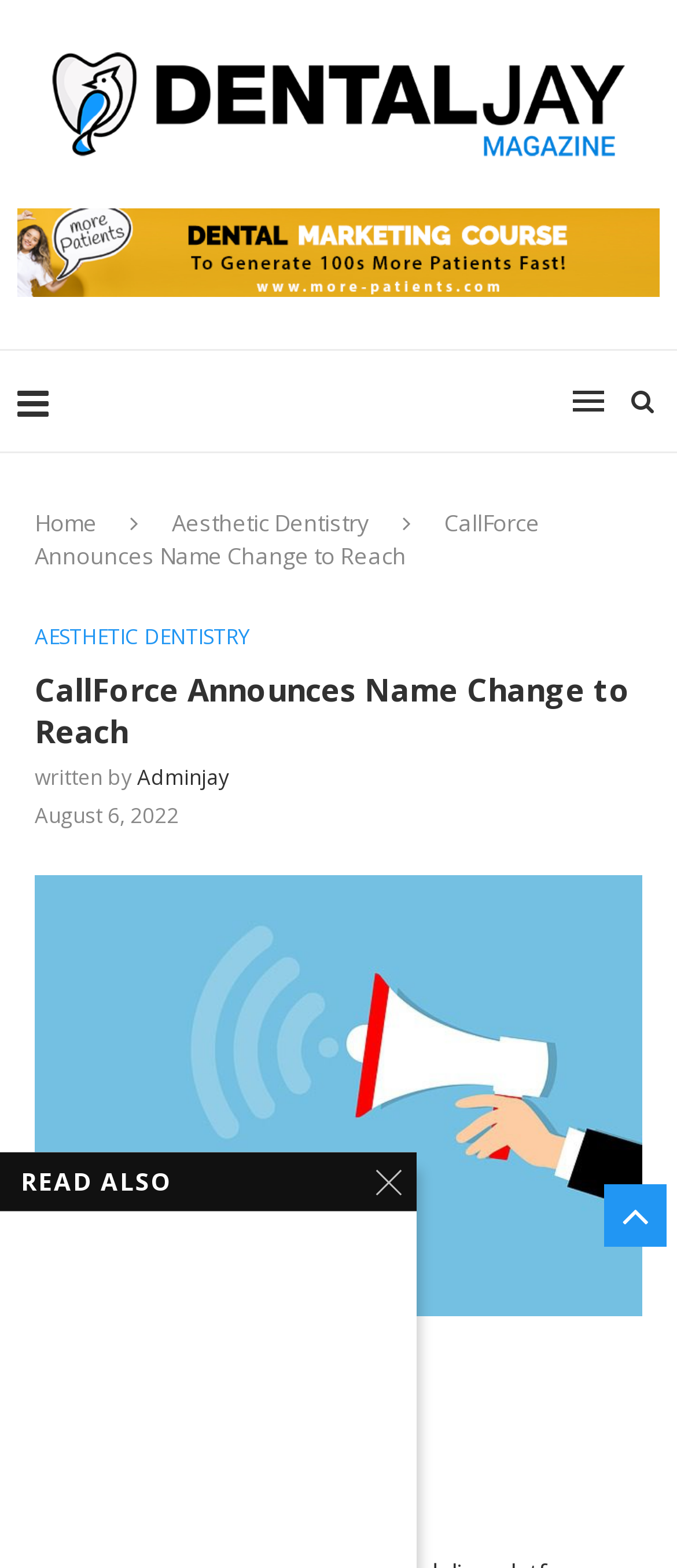Answer the question with a single word or phrase: 
When was the main article published?

August 6, 2022